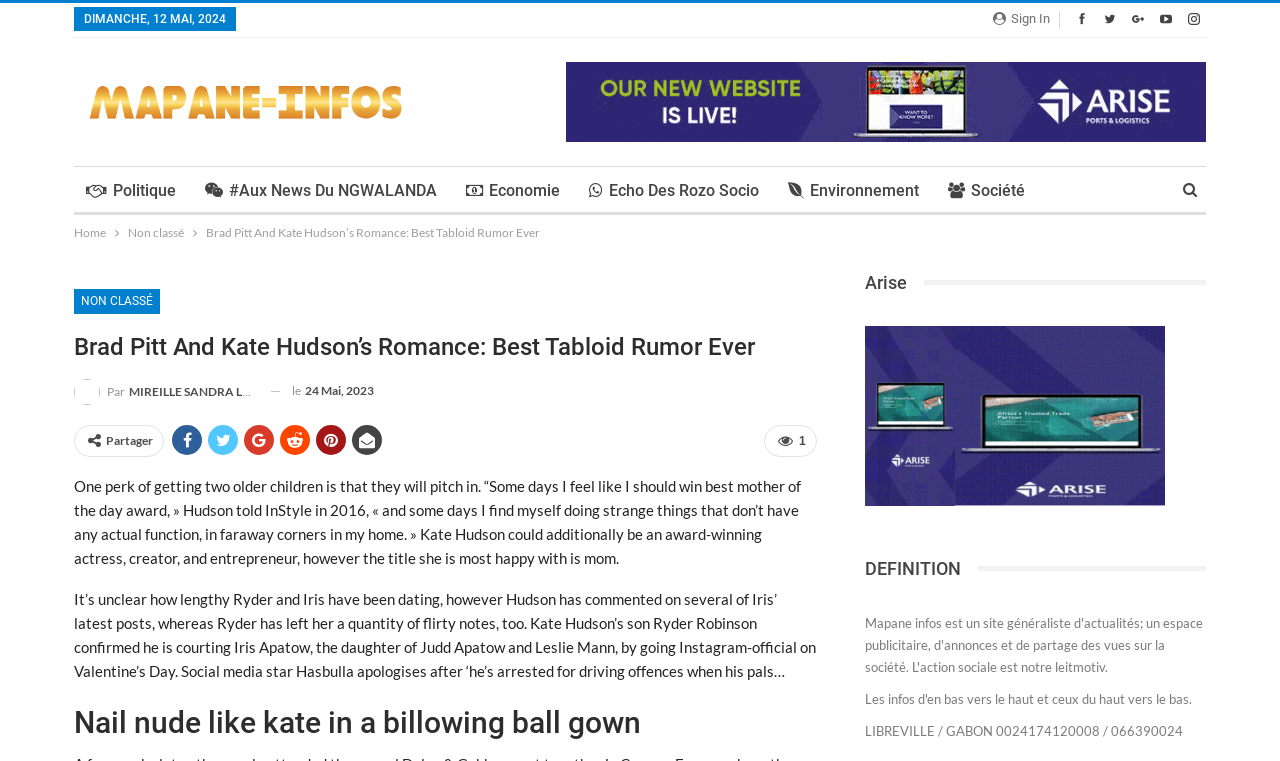Respond to the question with just a single word or phrase: 
What is the name of the actress mentioned in the article?

Leslie Mann